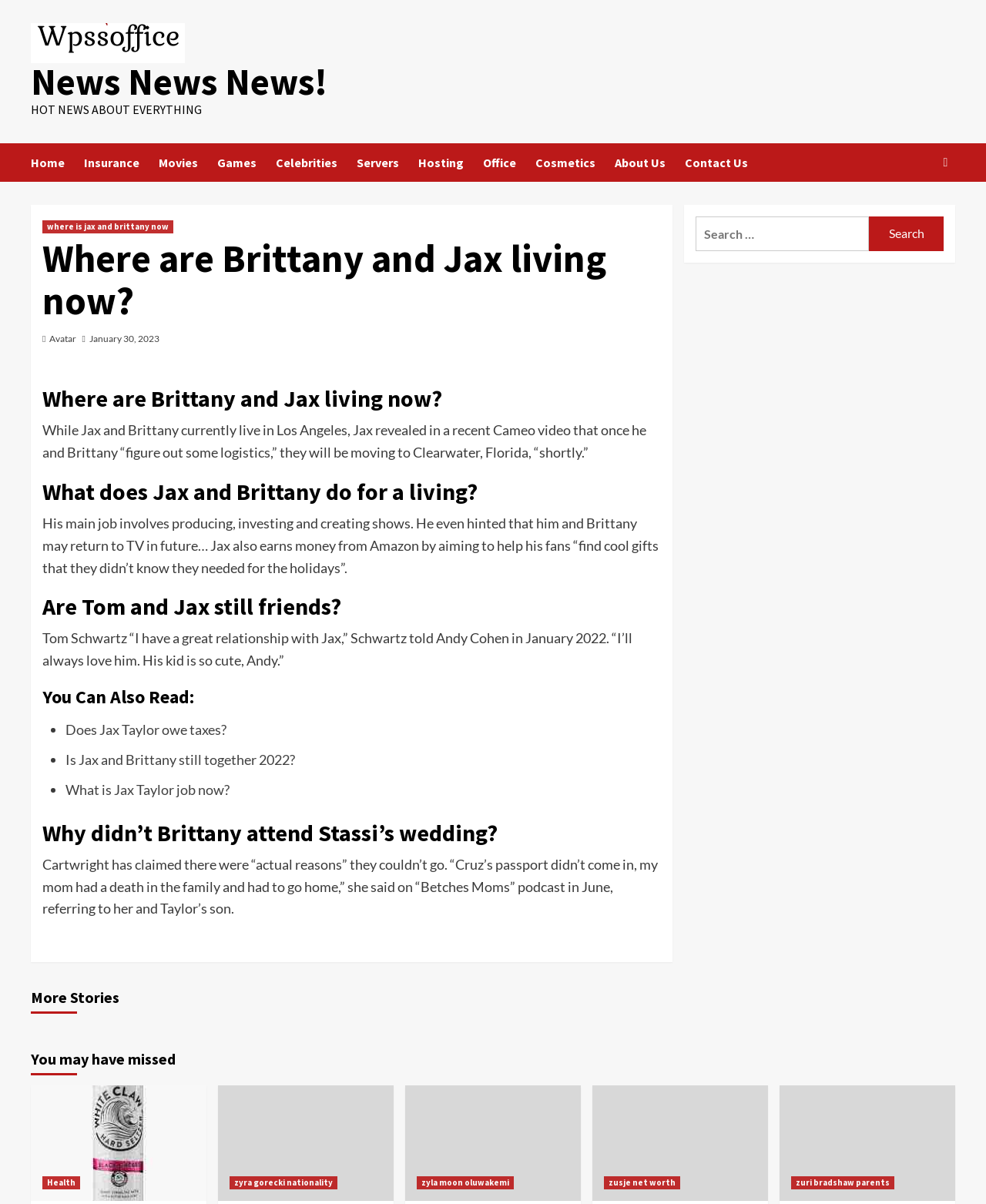Use one word or a short phrase to answer the question provided: 
What is Jax's main job?

Producing, investing and creating shows